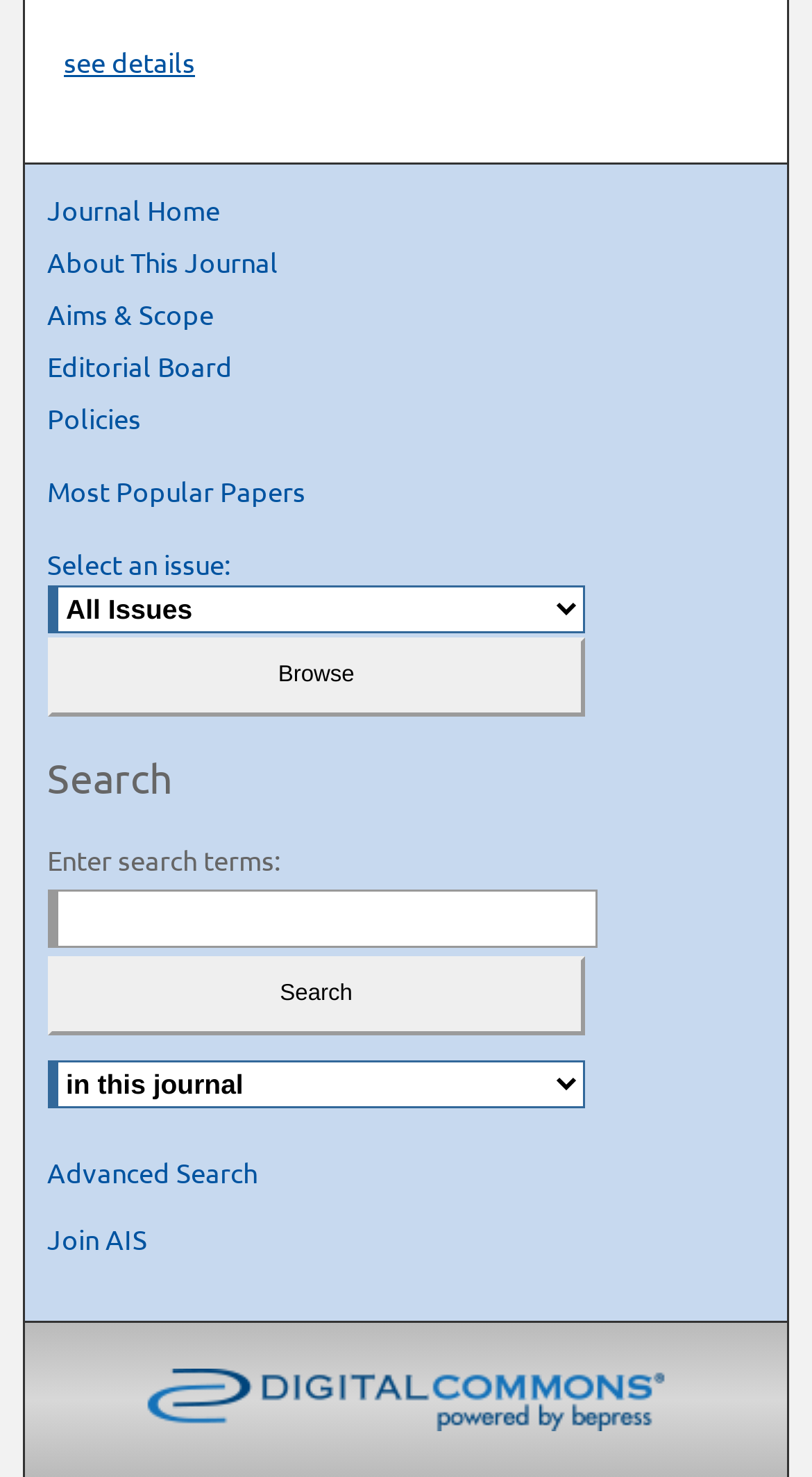Using the description: "see details", identify the bounding box of the corresponding UI element in the screenshot.

[0.058, 0.016, 0.942, 0.068]